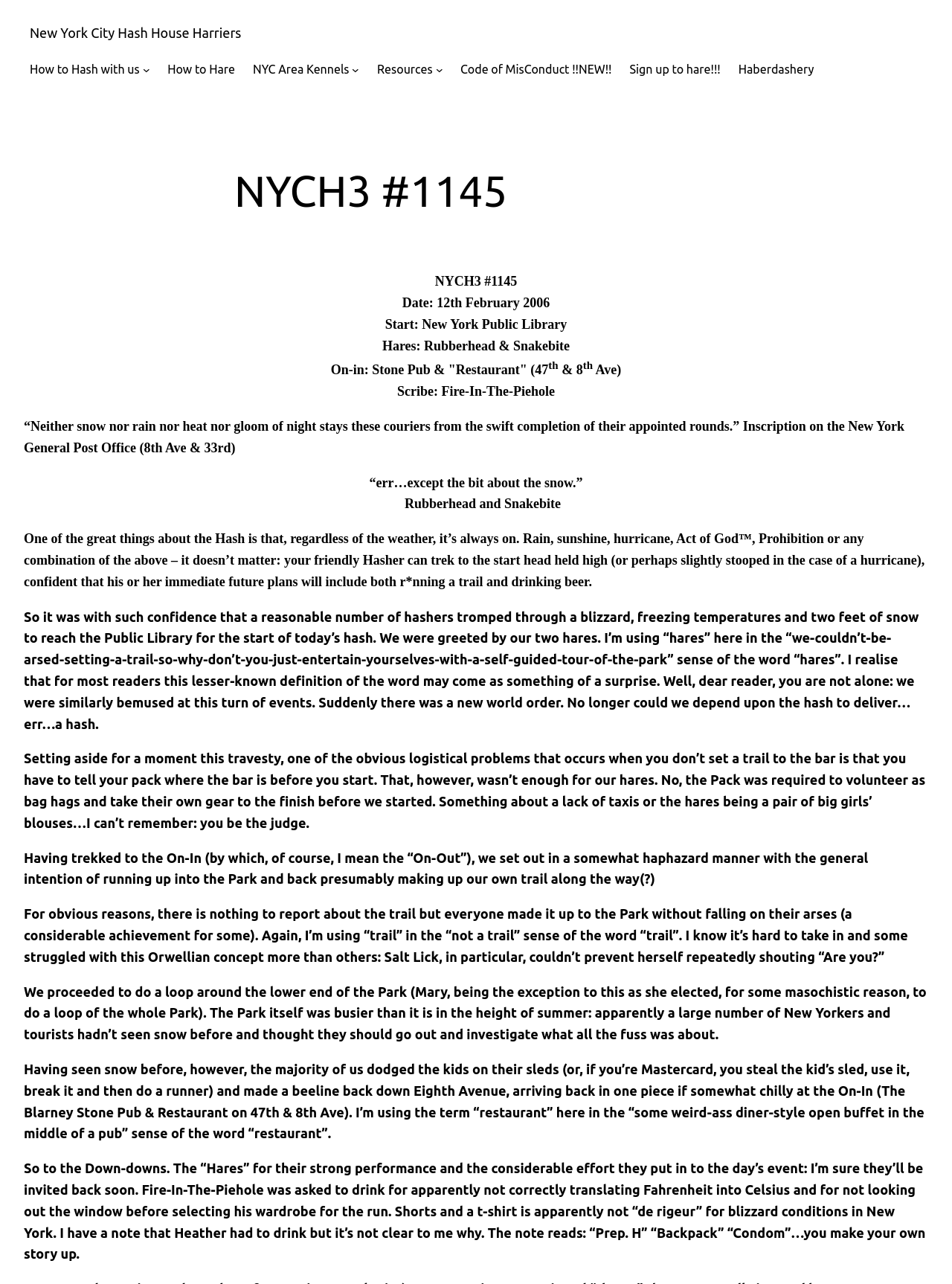Please identify the bounding box coordinates of where to click in order to follow the instruction: "Click on 'How to Hash with us'".

[0.031, 0.047, 0.147, 0.062]